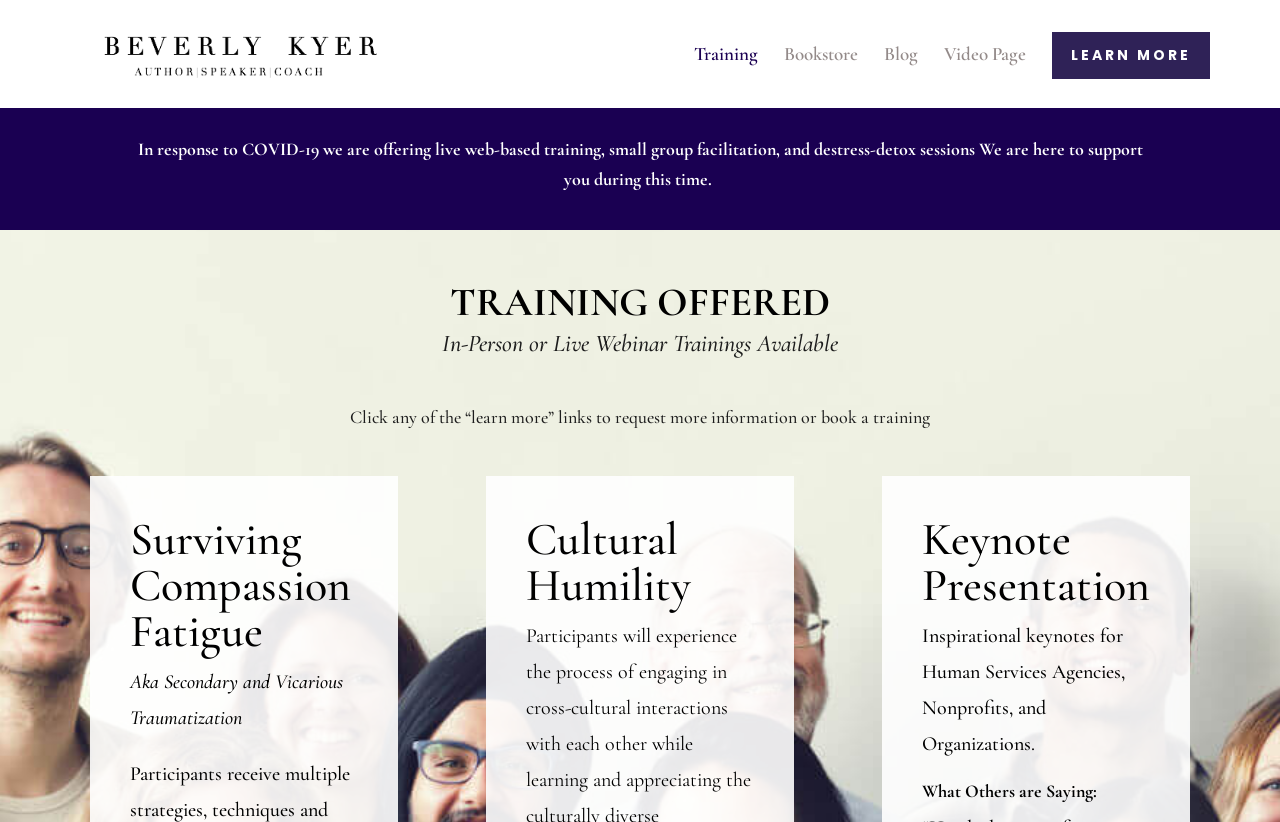Could you please study the image and provide a detailed answer to the question:
What type of presentation is offered by Beverly Kyer?

Beverly Kyer offers a Keynote Presentation because it is mentioned as one of the training offerings, which says 'Keynote Presentation' and provides a description of the presentation as 'Inspirational keynotes for Human Services Agencies, Nonprofits, and Organizations'.